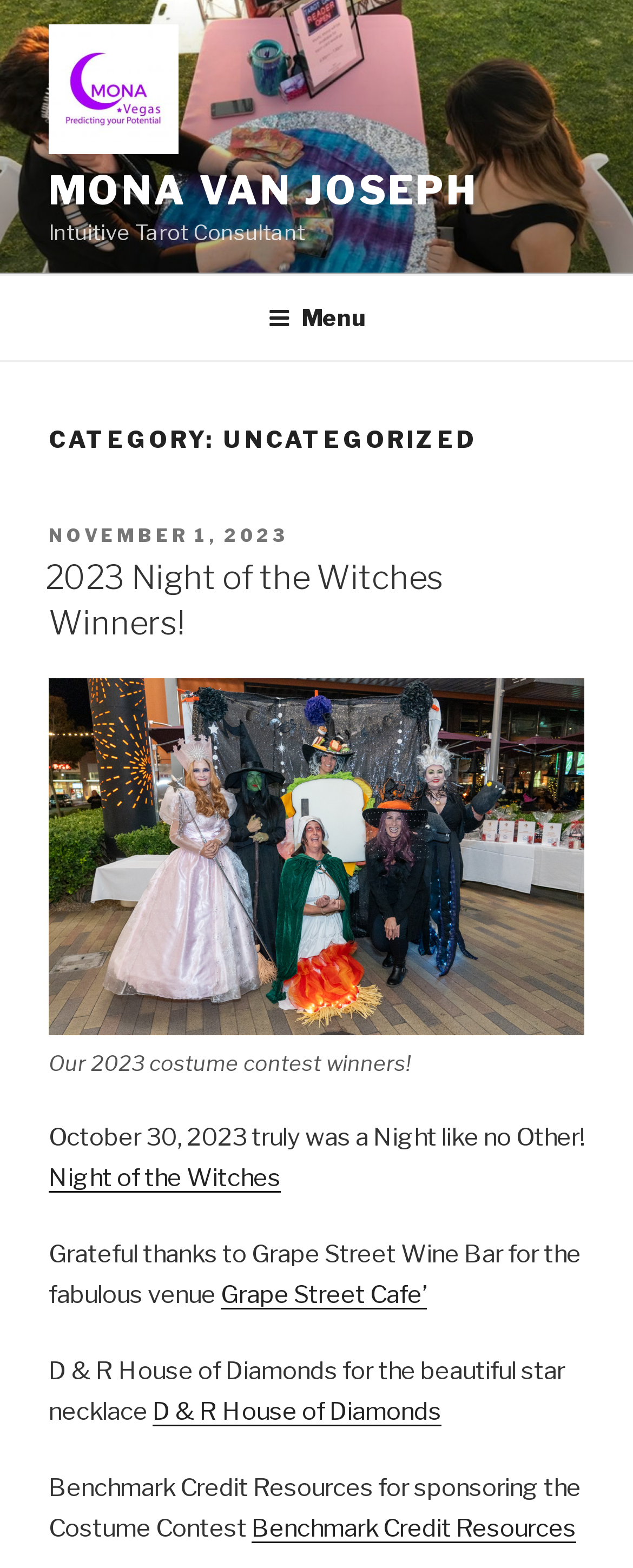Identify the bounding box coordinates for the region to click in order to carry out this instruction: "Click on the Mona Van Joseph link". Provide the coordinates using four float numbers between 0 and 1, formatted as [left, top, right, bottom].

[0.077, 0.016, 0.321, 0.106]